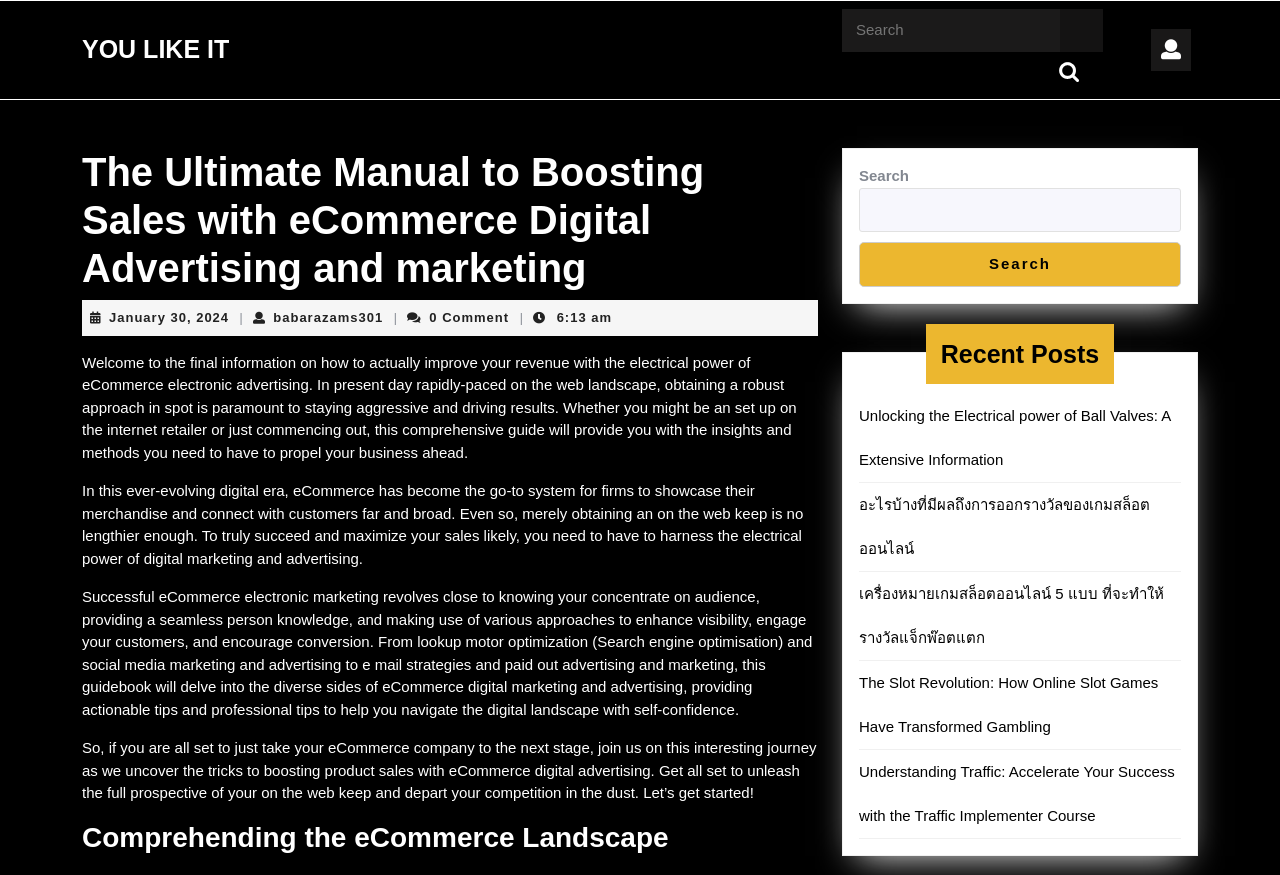Extract the main headline from the webpage and generate its text.

The Ultimate Manual to Boosting Sales with eCommerce Digital Advertising and marketing